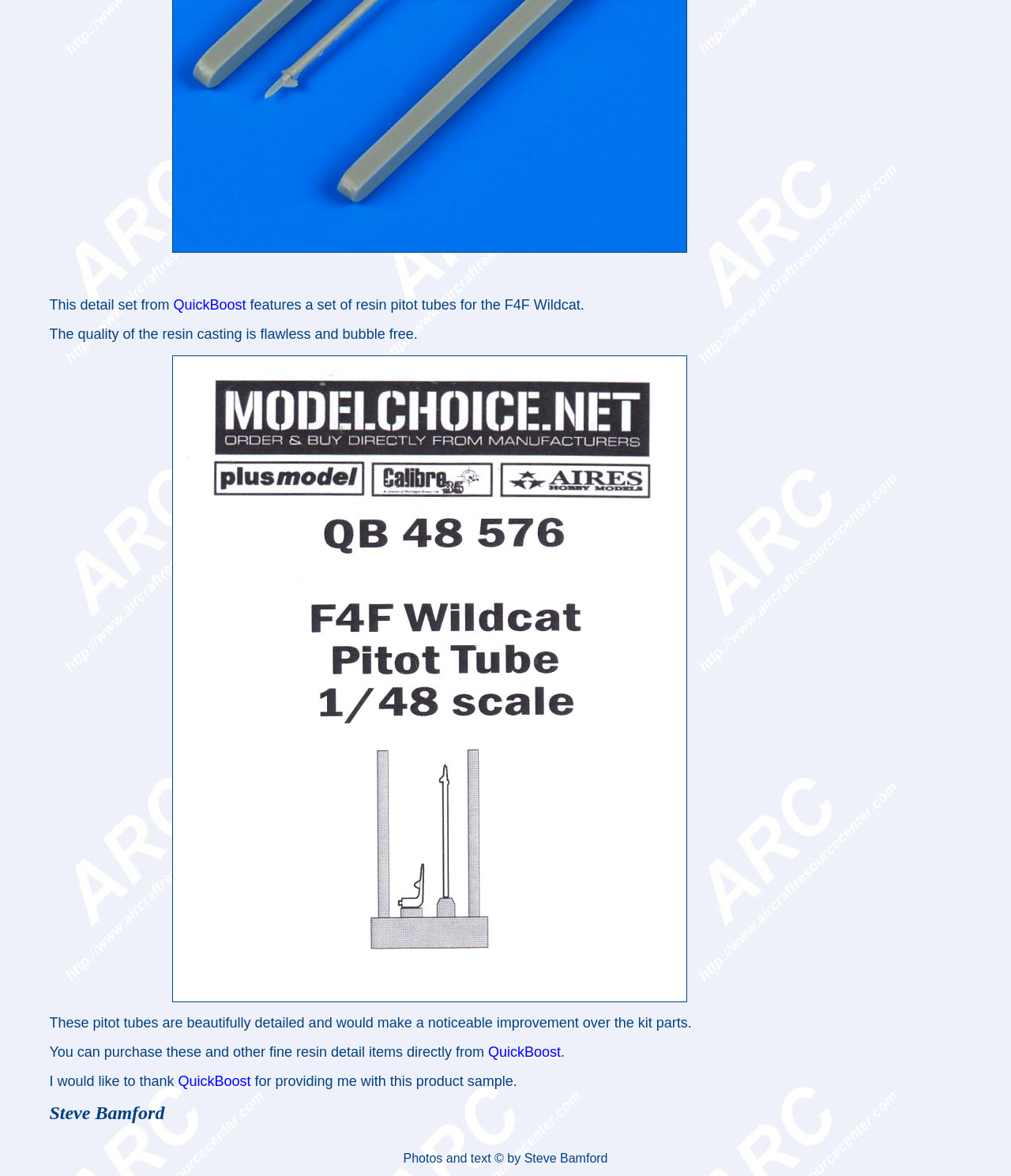Determine the bounding box of the UI component based on this description: "QuickBoost". The bounding box coordinates should be four float values between 0 and 1, i.e., [left, top, right, bottom].

[0.483, 0.888, 0.555, 0.901]